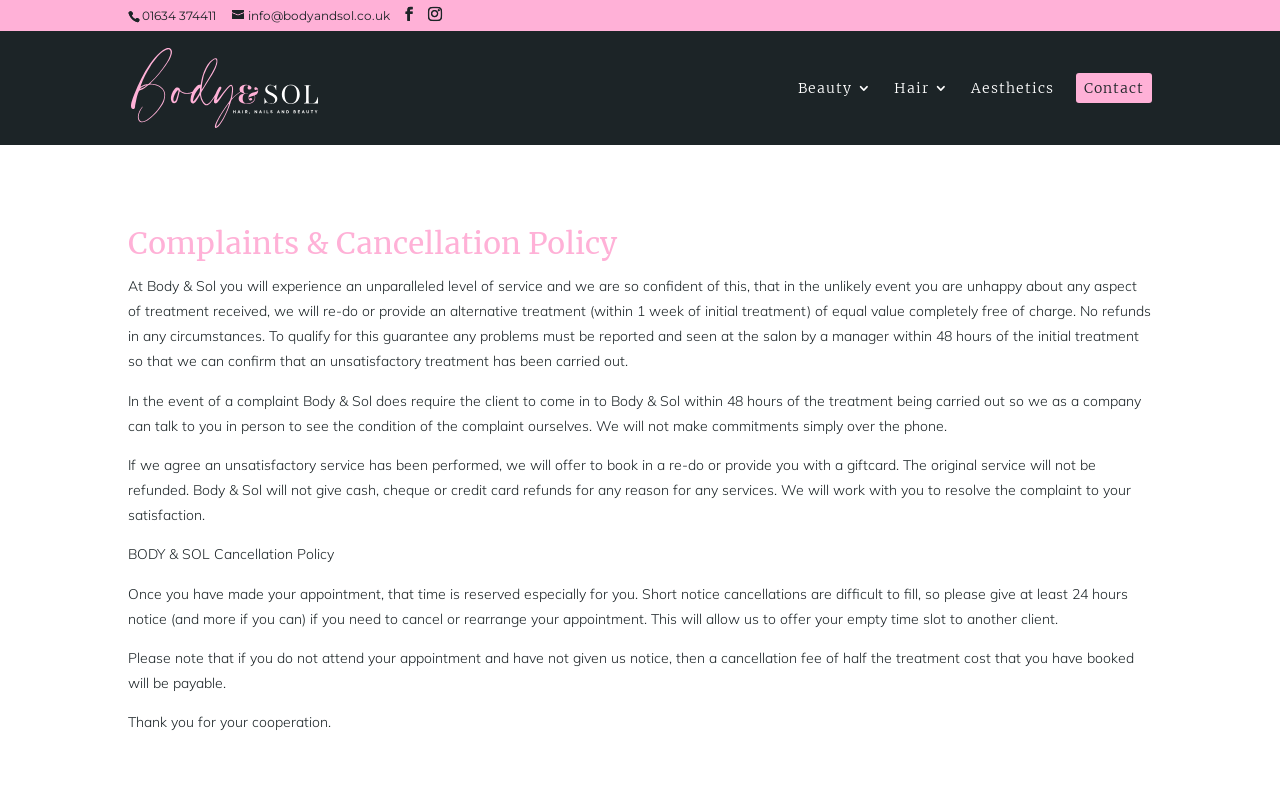What services does Body and Sol offer?
Based on the image, give a concise answer in the form of a single word or short phrase.

Beauty, Hair, Aesthetics